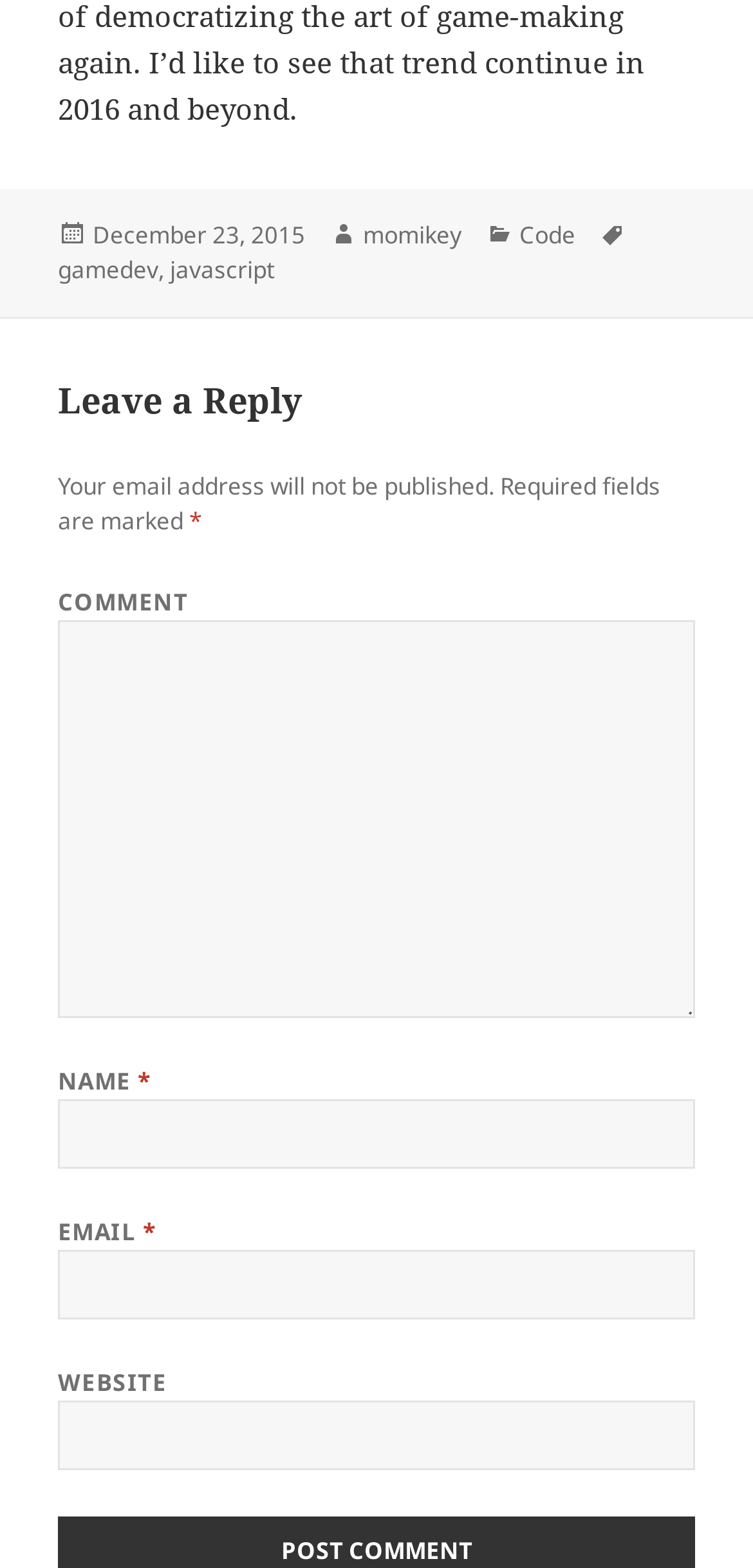Show me the bounding box coordinates of the clickable region to achieve the task as per the instruction: "type your name".

[0.077, 0.701, 0.923, 0.745]